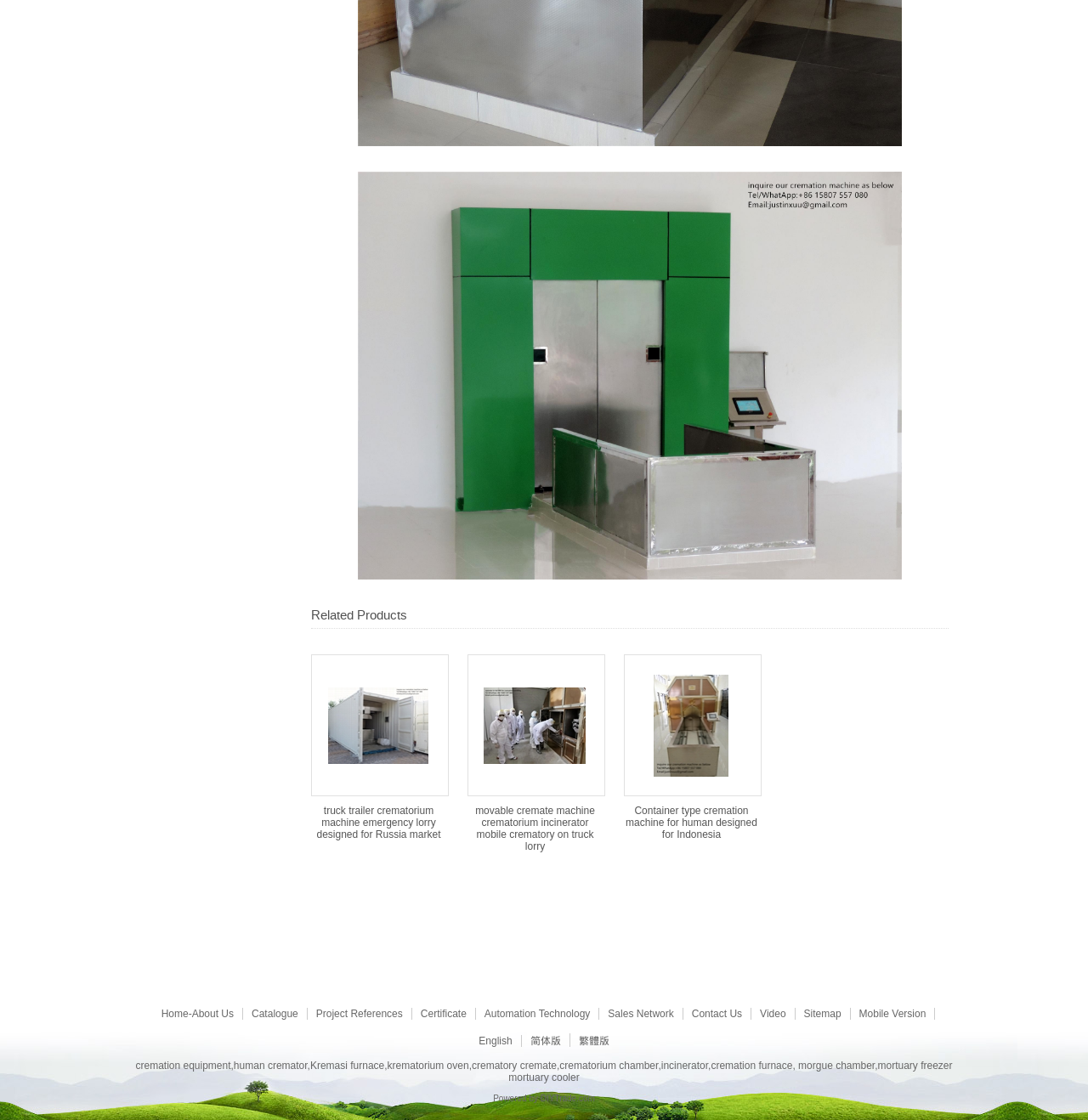Analyze the image and provide a detailed answer to the question: What is the language of the webpage?

Although there are links to other language versions, such as 简体版 and 繁體版, the primary language of the webpage appears to be English, as the majority of the text is in English.